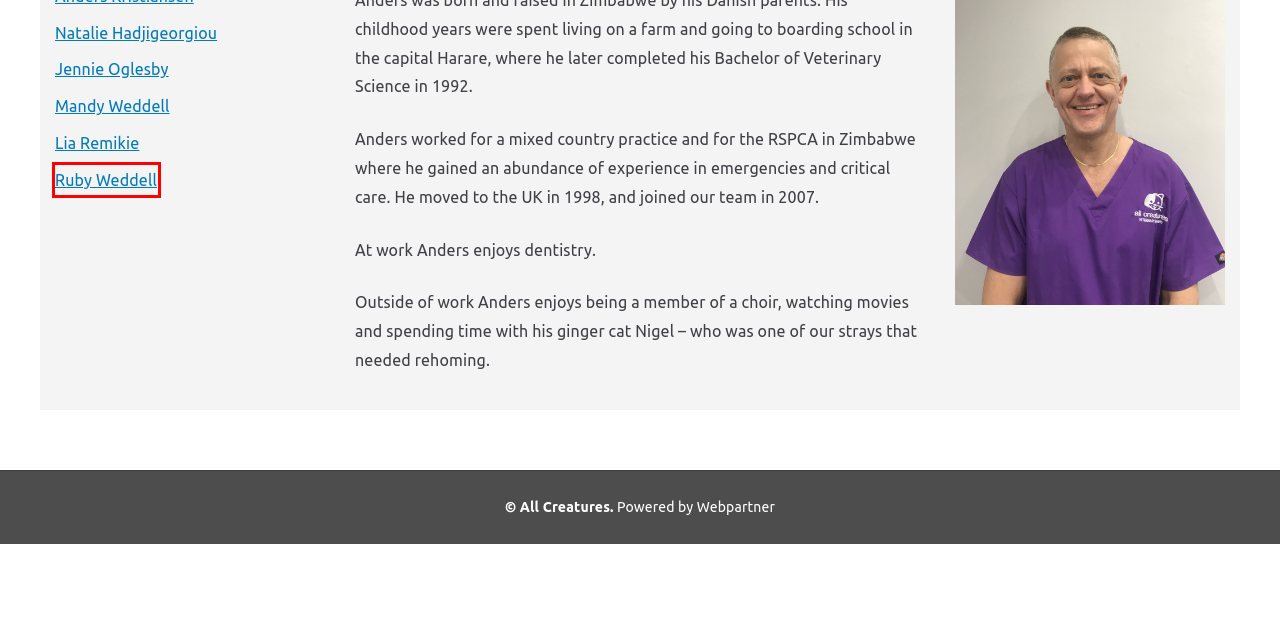Look at the given screenshot of a webpage with a red rectangle bounding box around a UI element. Pick the description that best matches the new webpage after clicking the element highlighted. The descriptions are:
A. Ruby Weddell – All Creatures Veterinary Surgery
B. Webpartner Client Factsheet Order Form - Vetstream Ltd | Defining Veterinary Intelligence
C. Useful links – All Creatures Veterinary Surgery
D. Lia Remikie – All Creatures Veterinary Surgery
E. Jennie Oglesby – All Creatures Veterinary Surgery
F. Natalie Hadjigeorgiou – All Creatures Veterinary Surgery
G. Join Our Team – All Creatures Veterinary Surgery
H. Mandy Weddell – All Creatures Veterinary Surgery

A